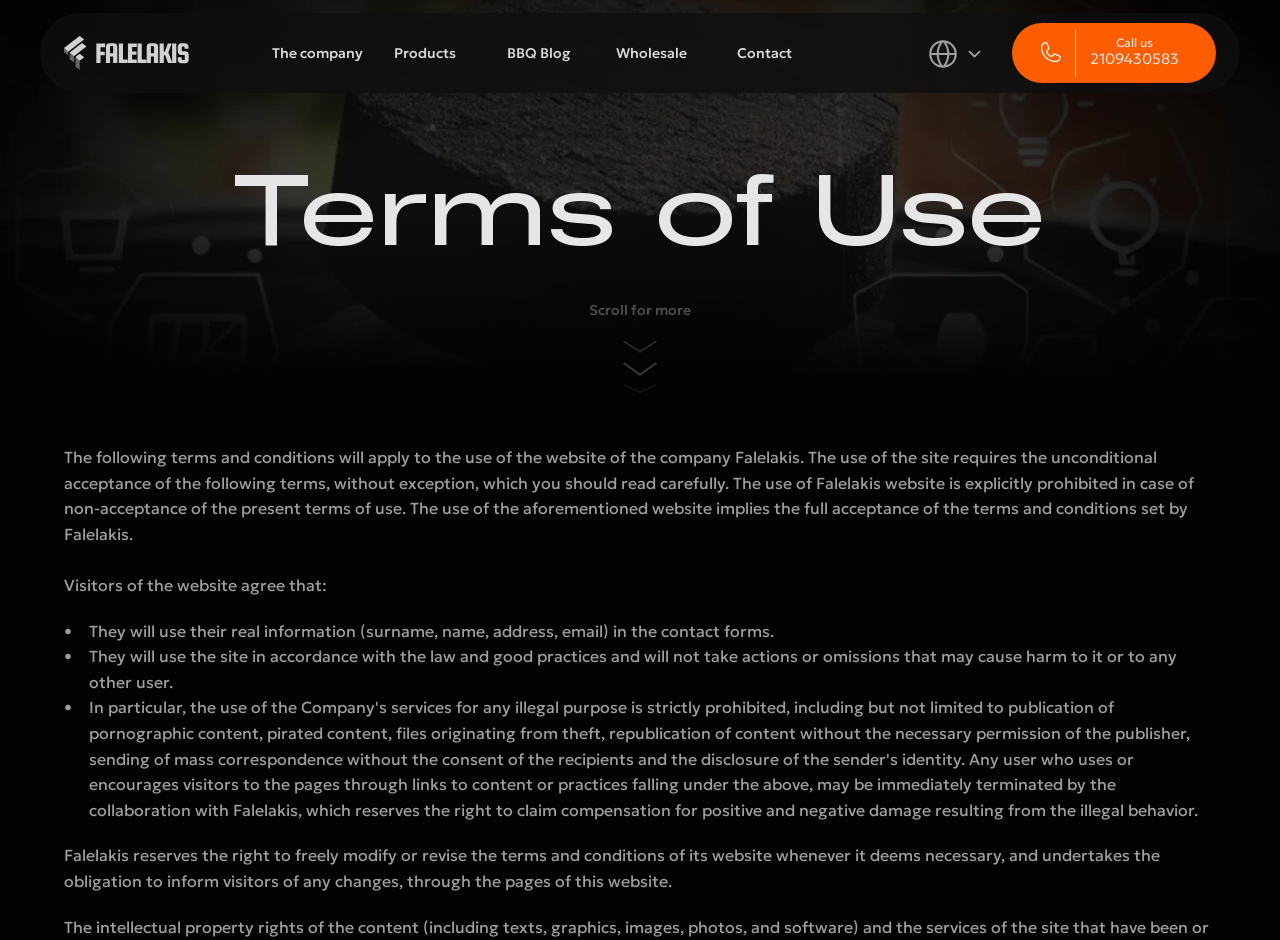What can visitors do on this website?
Based on the visual, give a brief answer using one word or a short phrase.

Buy charcoal products